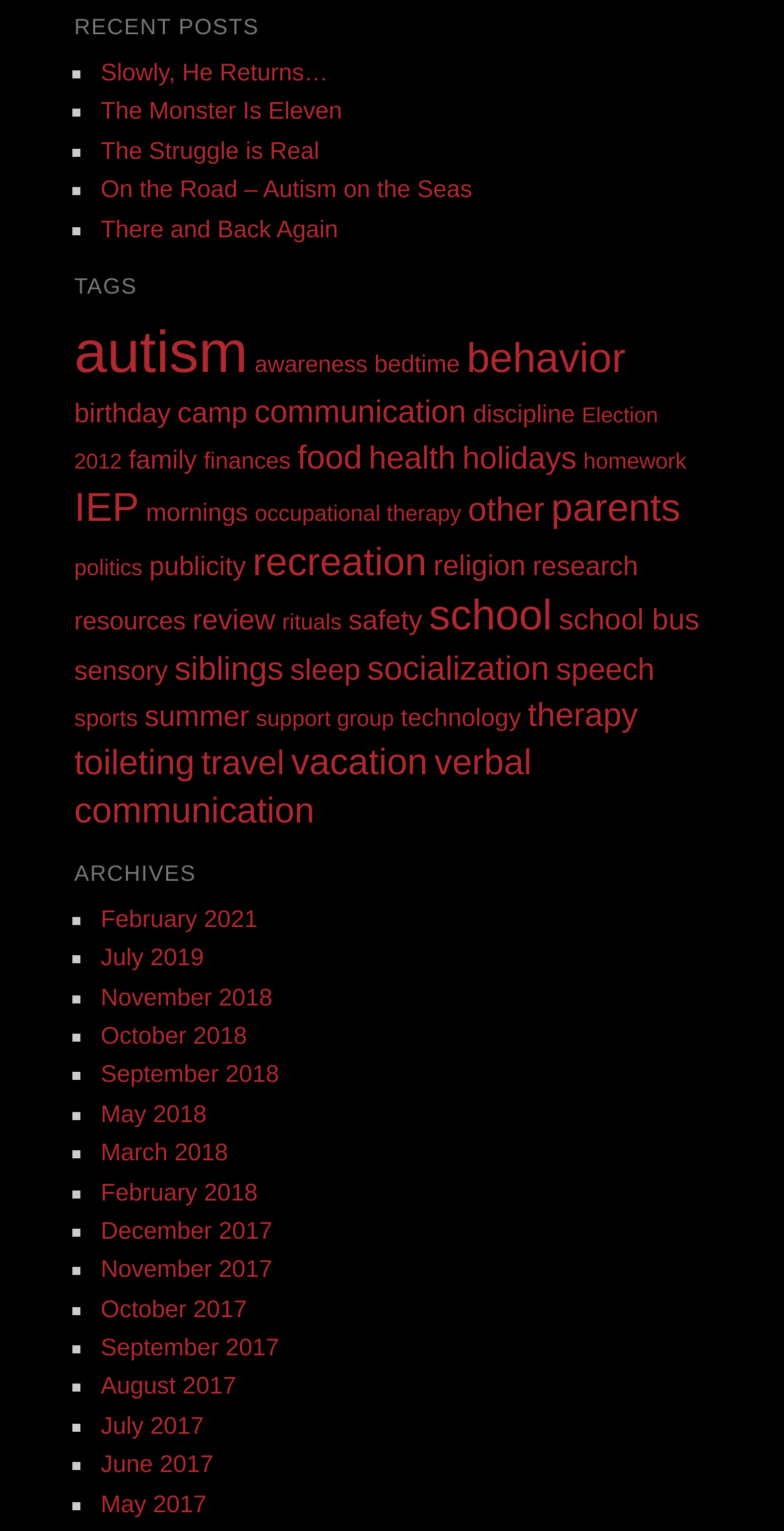Provide your answer in one word or a succinct phrase for the question: 
How many items are in the 'school' category?

101